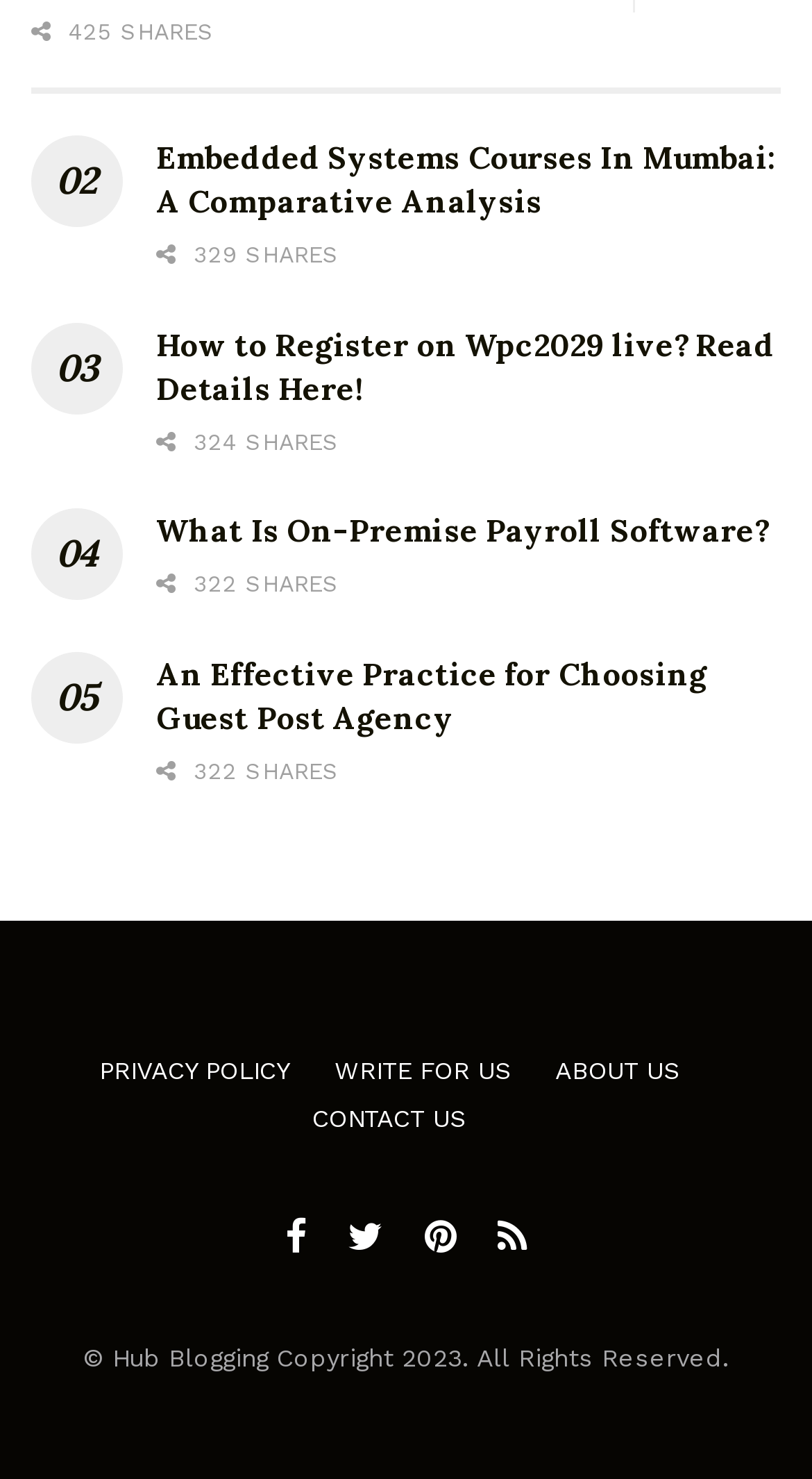How many links are in the footer?
Please answer the question as detailed as possible.

I examined the links at the bottom of the page and found five links: 'PRIVACY POLICY', 'WRITE FOR US', 'ABOUT US', 'CONTACT US', and four social media links.